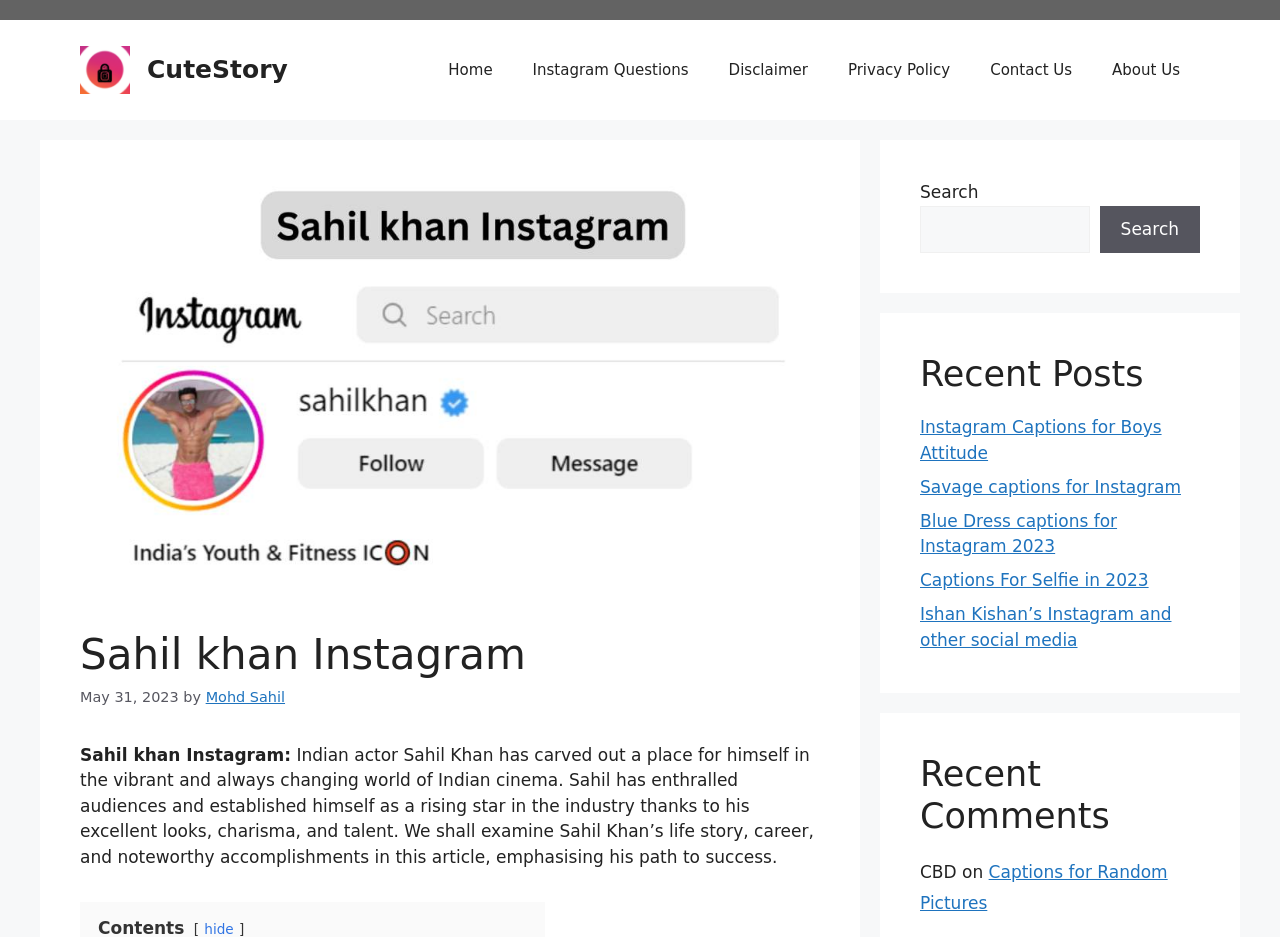Can you find and provide the main heading text of this webpage?

Sahil khan Instagram